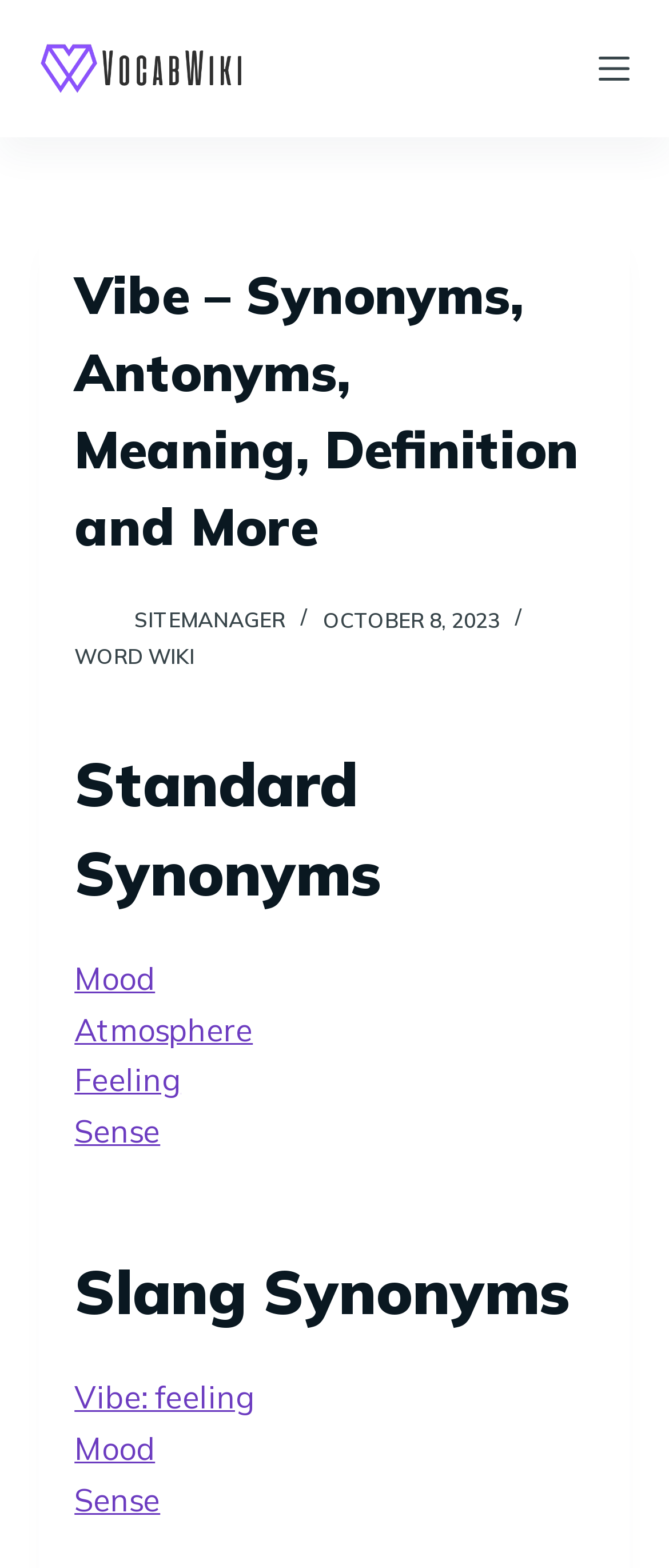Please determine the heading text of this webpage.

Vibe – Synonyms, Antonyms, Meaning, Definition and More